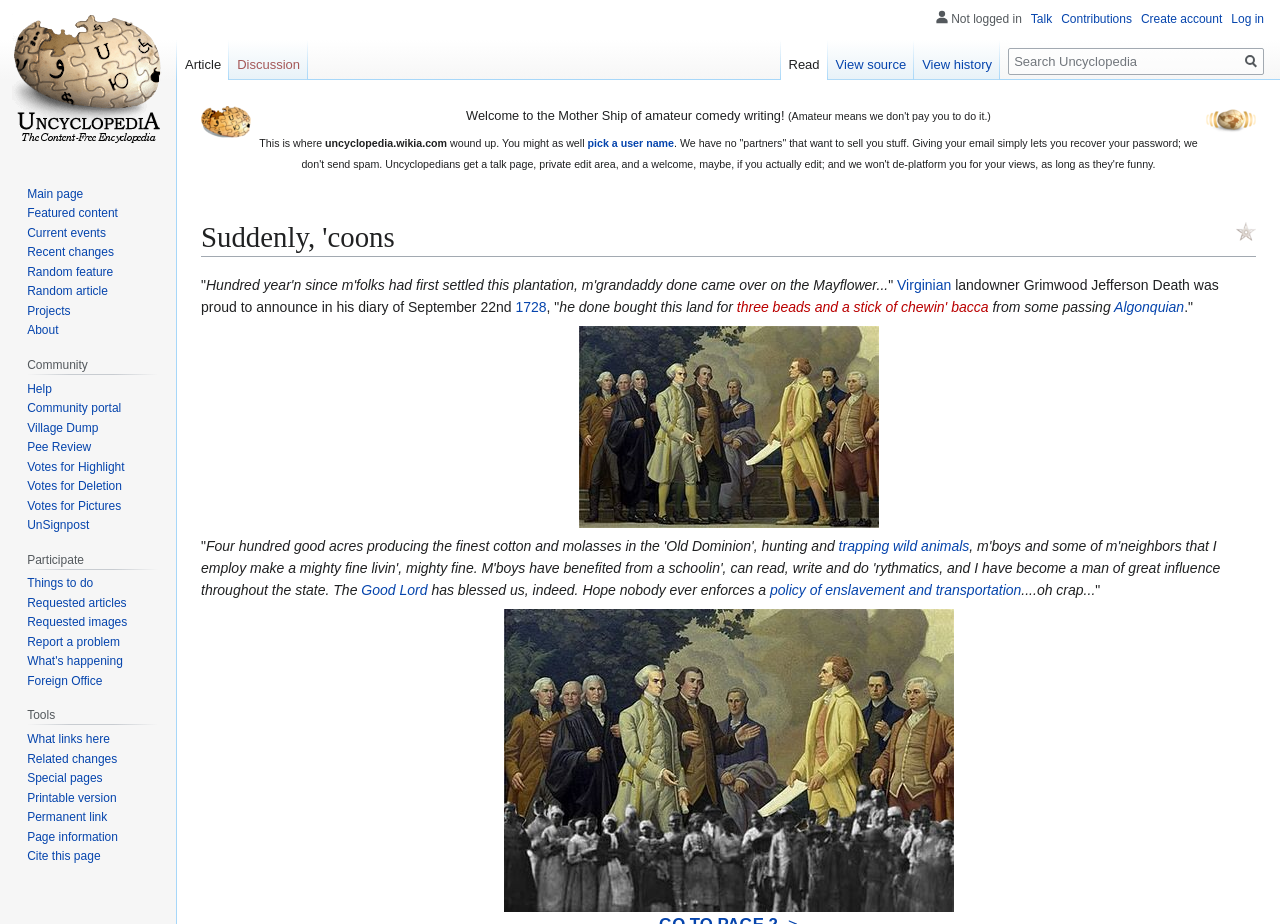Use a single word or phrase to answer the question:
What is the name of the landowner who bought the land?

Grimwood Jefferson Death